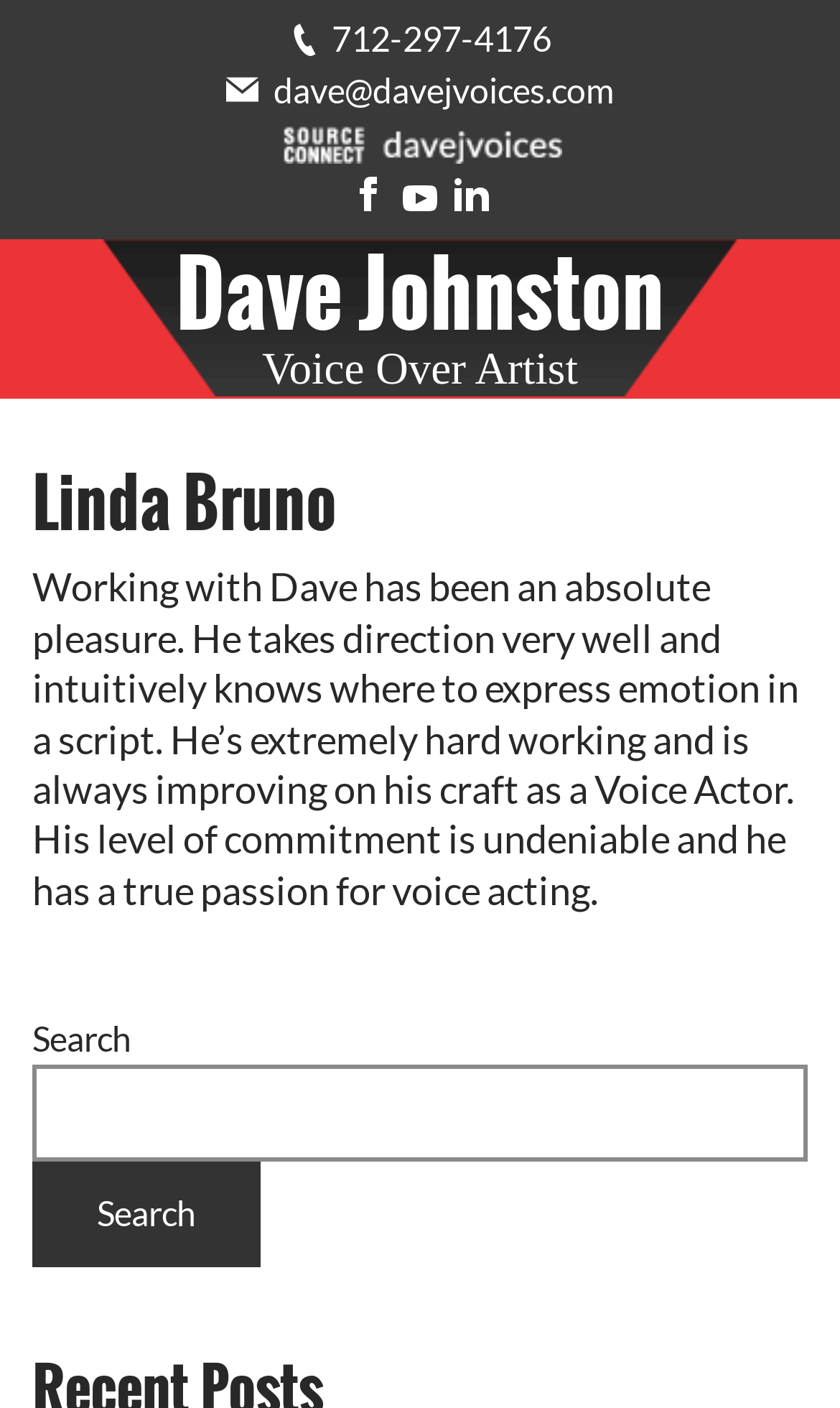Using the information shown in the image, answer the question with as much detail as possible: What is the profession of Dave Johnston?

The webpage has a heading 'Dave Johnston' followed by another heading 'Voice Over Artist', which suggests that Dave Johnston is a Voice Over Artist.